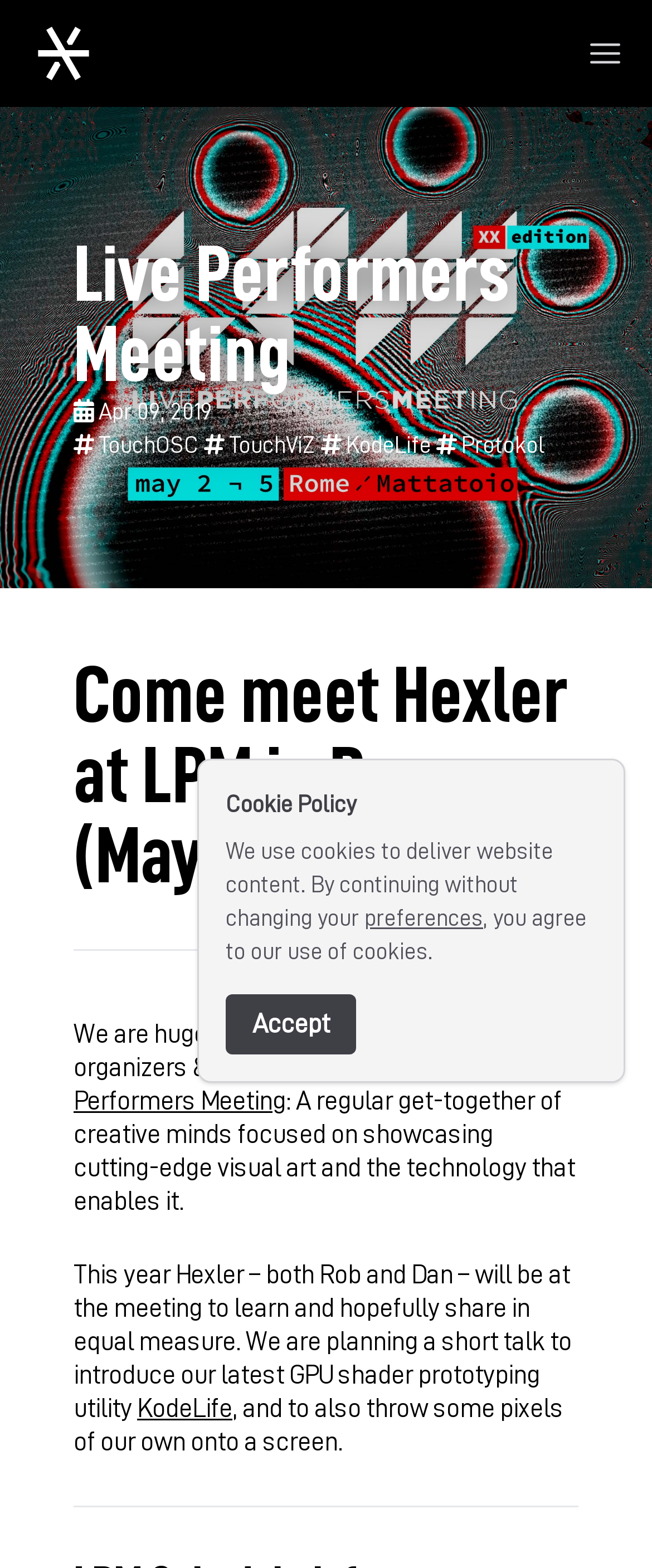Please find the bounding box coordinates of the element's region to be clicked to carry out this instruction: "Read about Hexler's talk at LPM".

[0.113, 0.805, 0.877, 0.907]